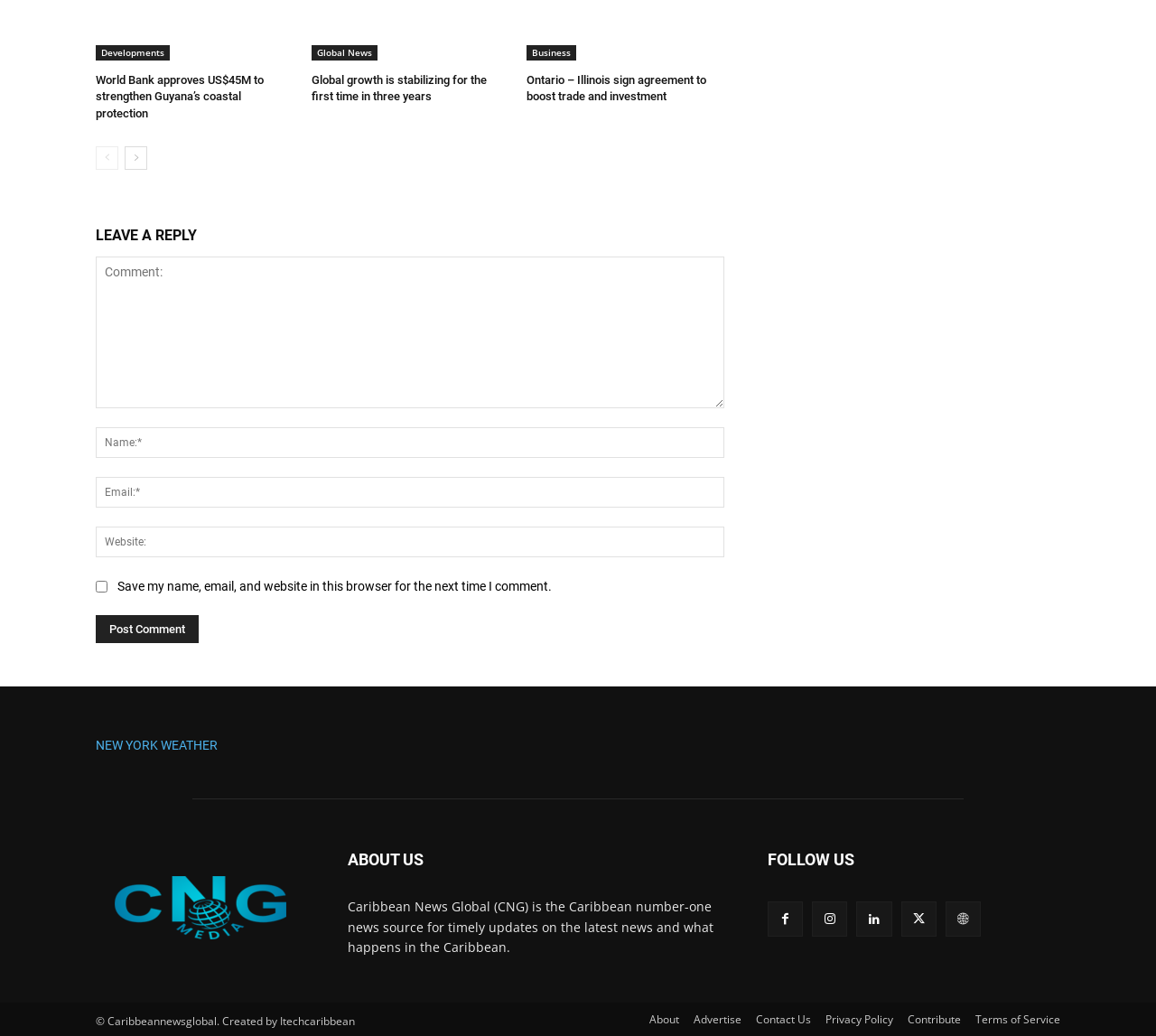Identify the bounding box for the described UI element. Provide the coordinates in (top-left x, top-left y, bottom-right x, bottom-right y) format with values ranging from 0 to 1: Contact Us

[0.654, 0.973, 0.702, 0.991]